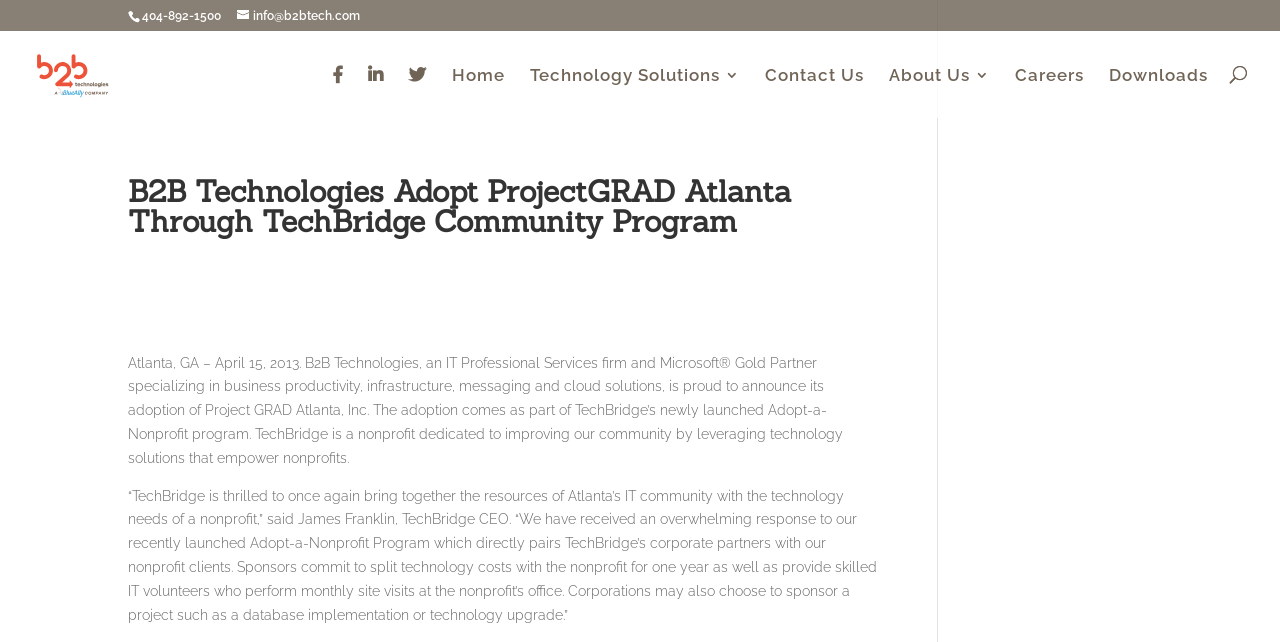Can you identify and provide the main heading of the webpage?

B2B Technologies Adopt ProjectGRAD Atlanta Through TechBridge Community Program